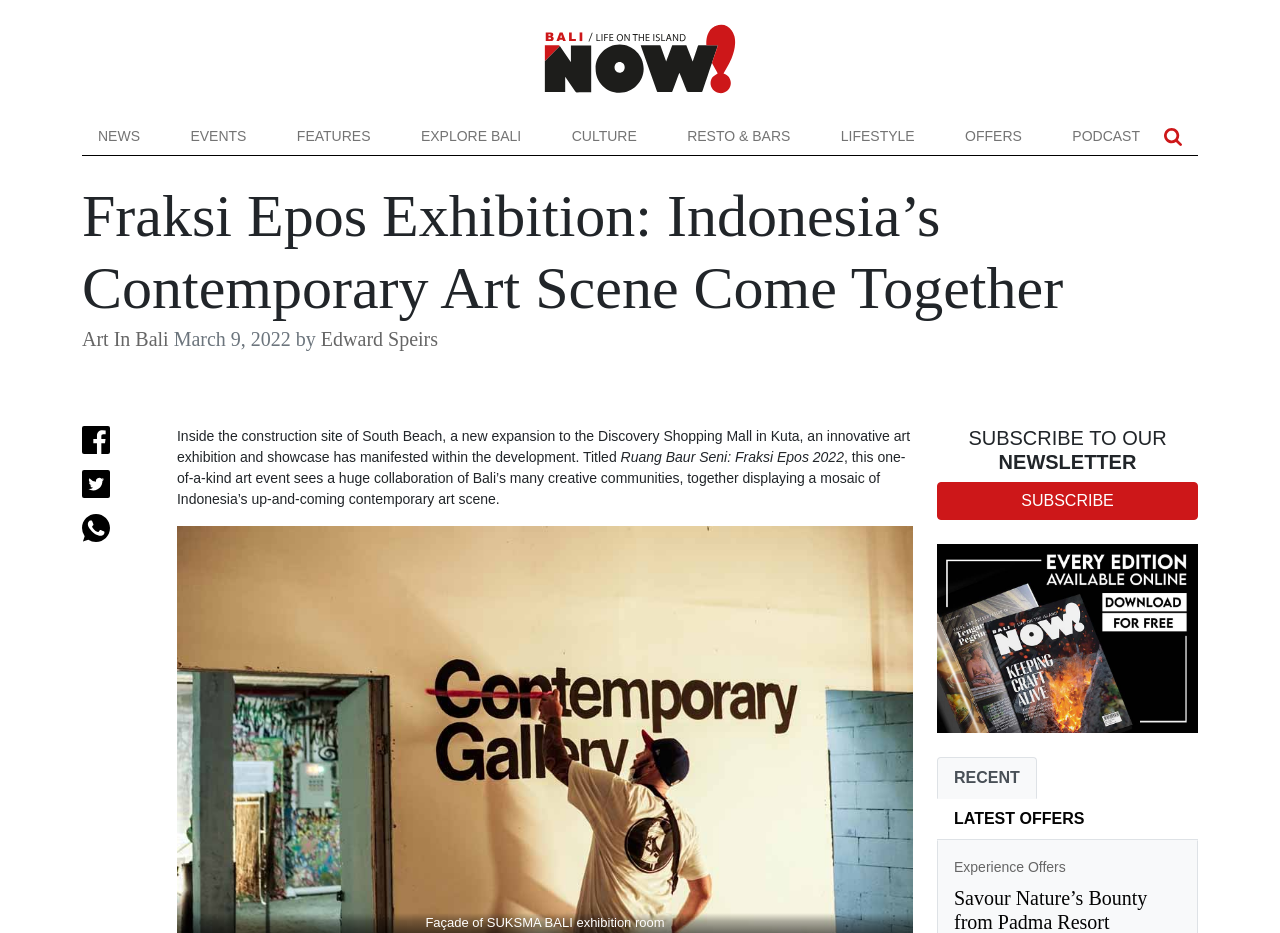Please identify the bounding box coordinates of the region to click in order to complete the task: "Share the post on Facebook". The coordinates must be four float numbers between 0 and 1, specified as [left, top, right, bottom].

[0.064, 0.462, 0.086, 0.479]